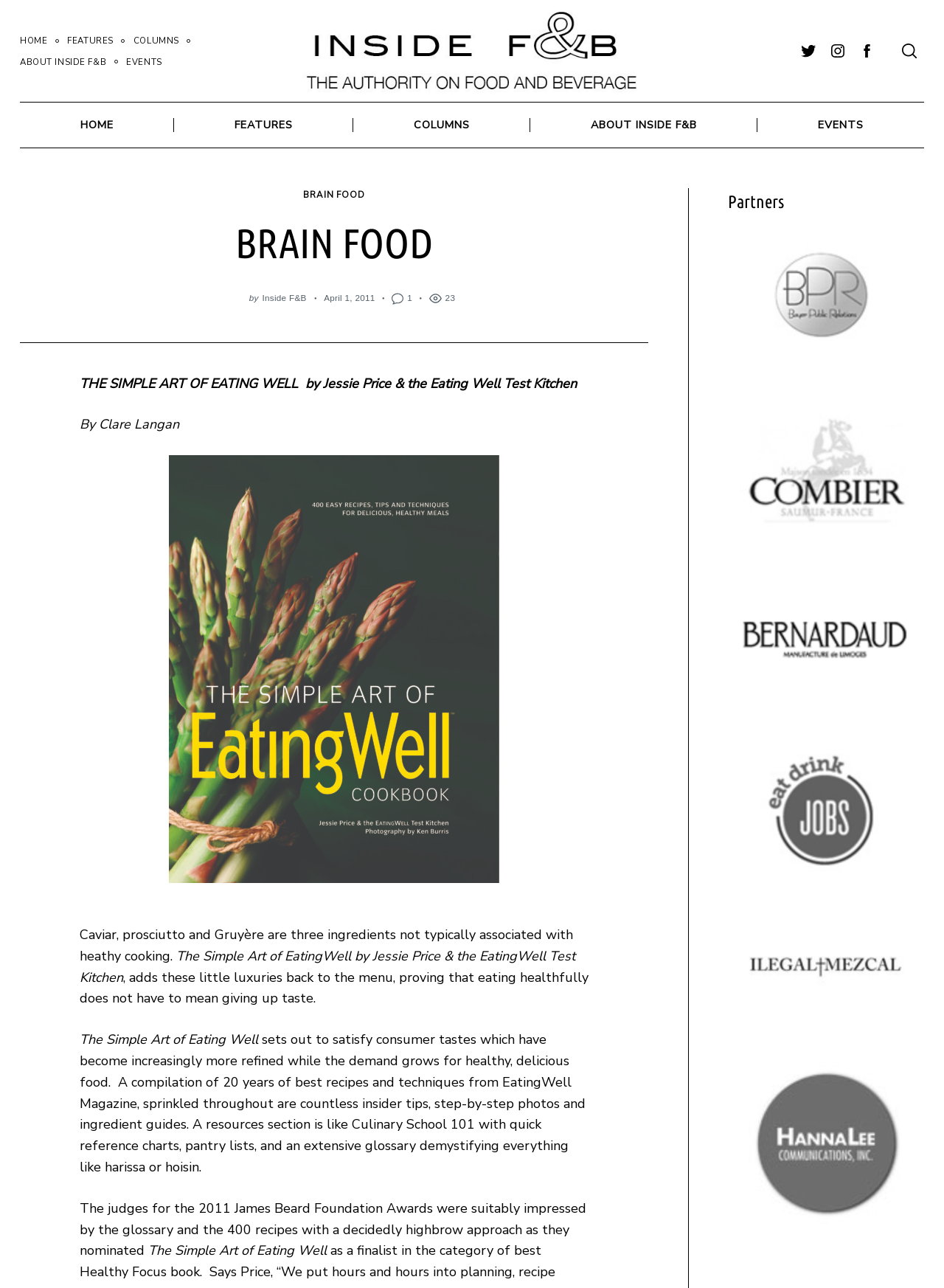Identify the bounding box coordinates of the clickable region to carry out the given instruction: "Search for something".

[0.117, 0.302, 0.883, 0.372]